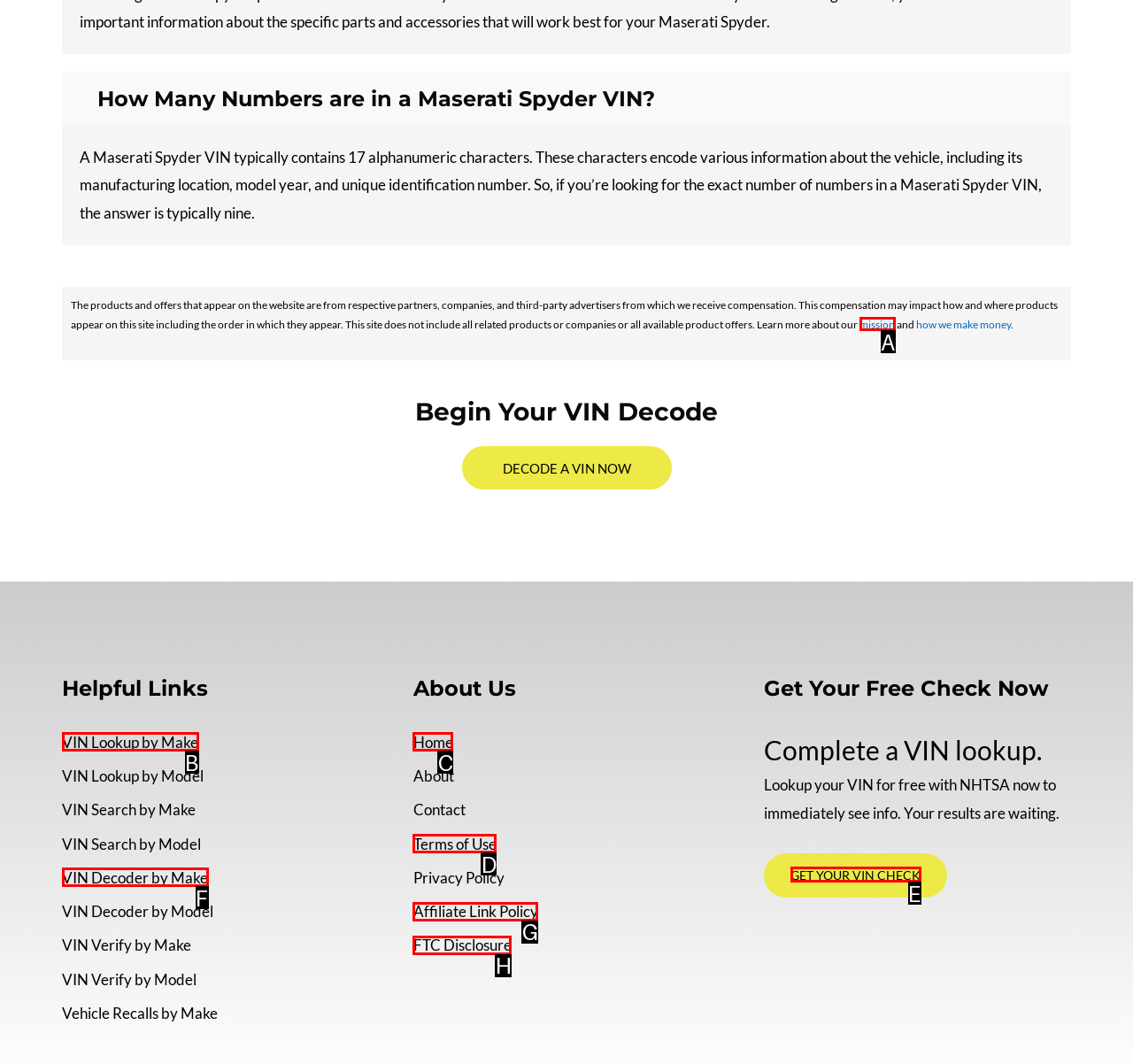Determine which option matches the description: Affiliate Link Policy. Answer using the letter of the option.

G